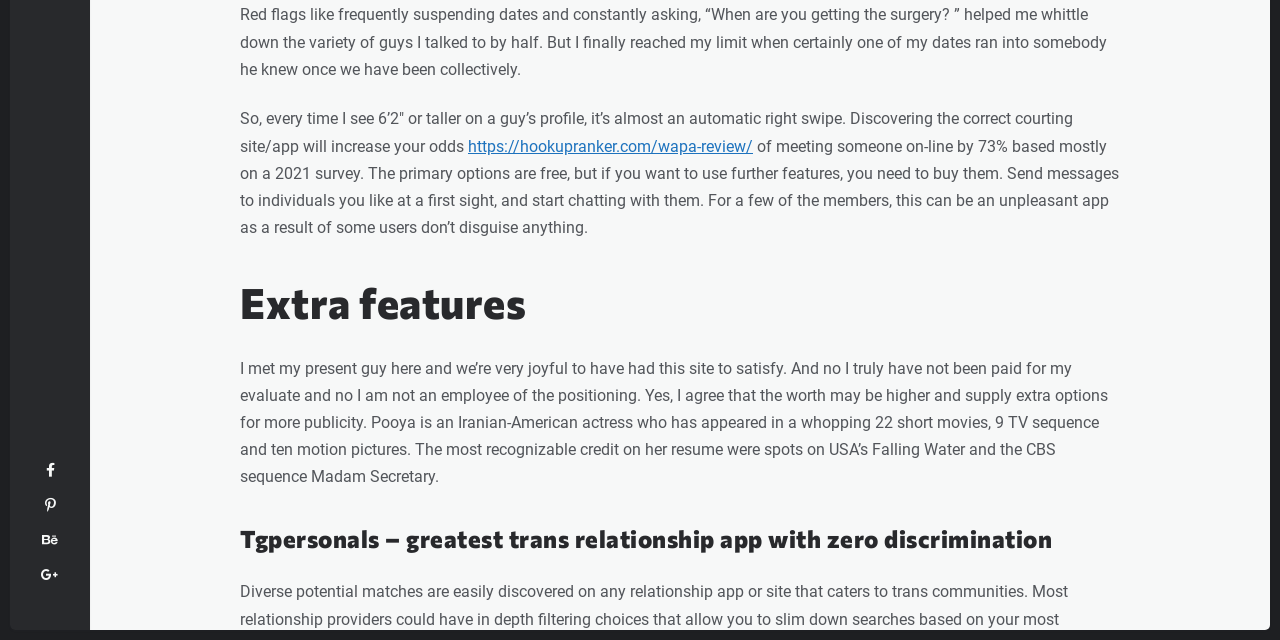Specify the bounding box coordinates (top-left x, top-left y, bottom-right x, bottom-right y) of the UI element in the screenshot that matches this description: https://hookupranker.com/wapa-review/

[0.366, 0.213, 0.588, 0.243]